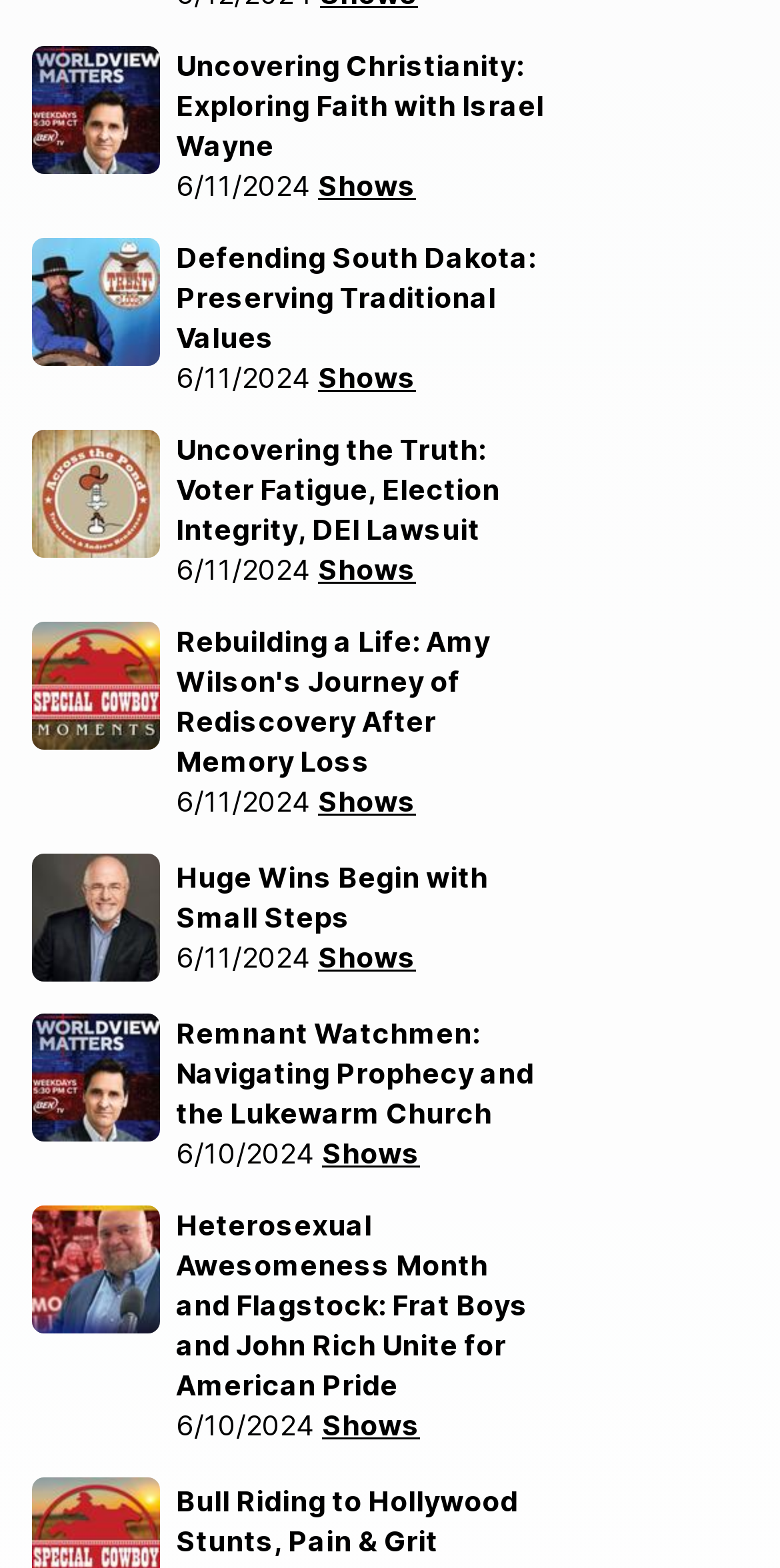Please provide a one-word or short phrase answer to the question:
How many shows are listed on this page?

9